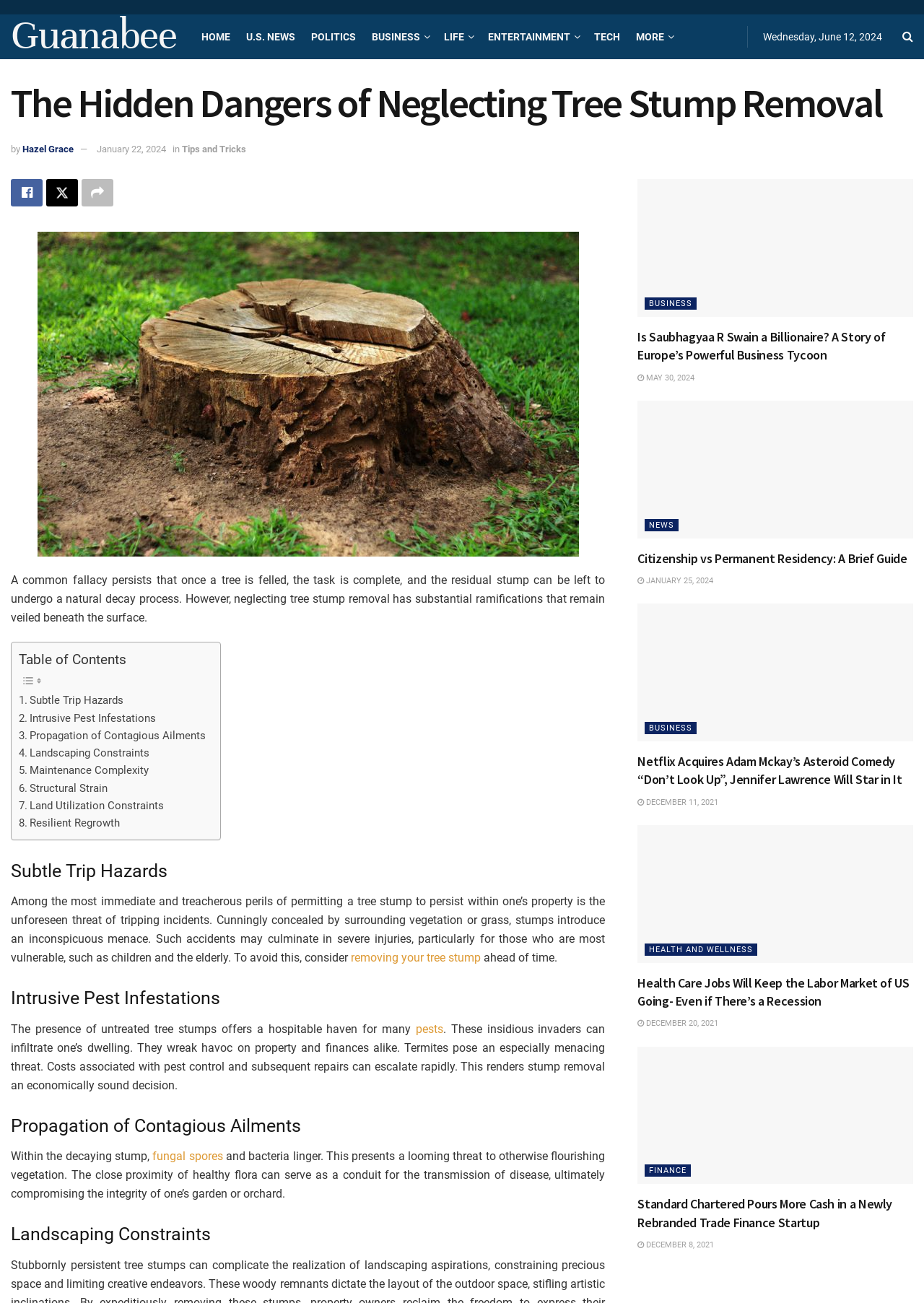What is the topic of the article 'Citizenship vs Permanent Residency: A Brief Guide'?
Give a single word or phrase answer based on the content of the image.

NEWS